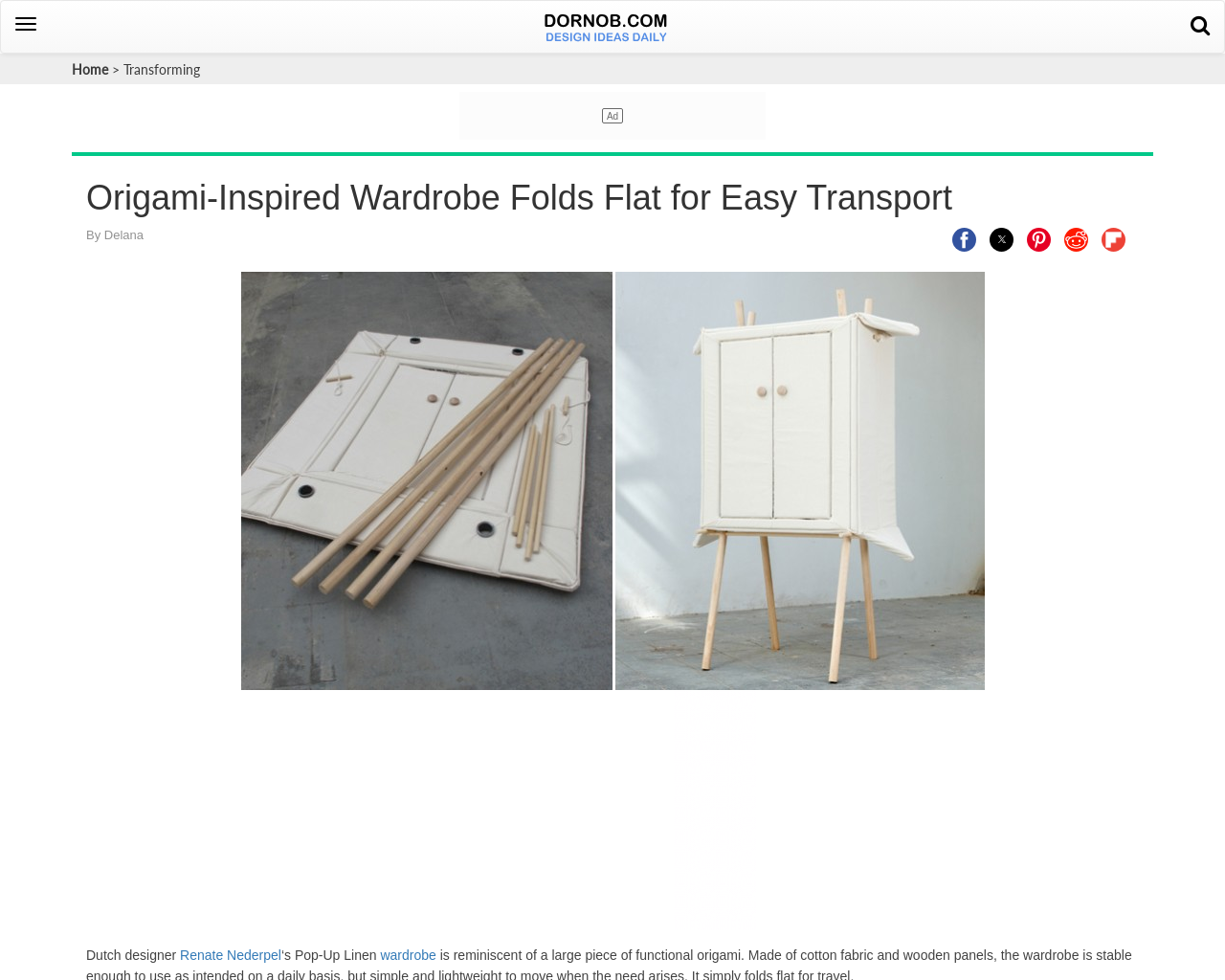Please indicate the bounding box coordinates for the clickable area to complete the following task: "Click the 'Home' link". The coordinates should be specified as four float numbers between 0 and 1, i.e., [left, top, right, bottom].

[0.059, 0.062, 0.088, 0.079]